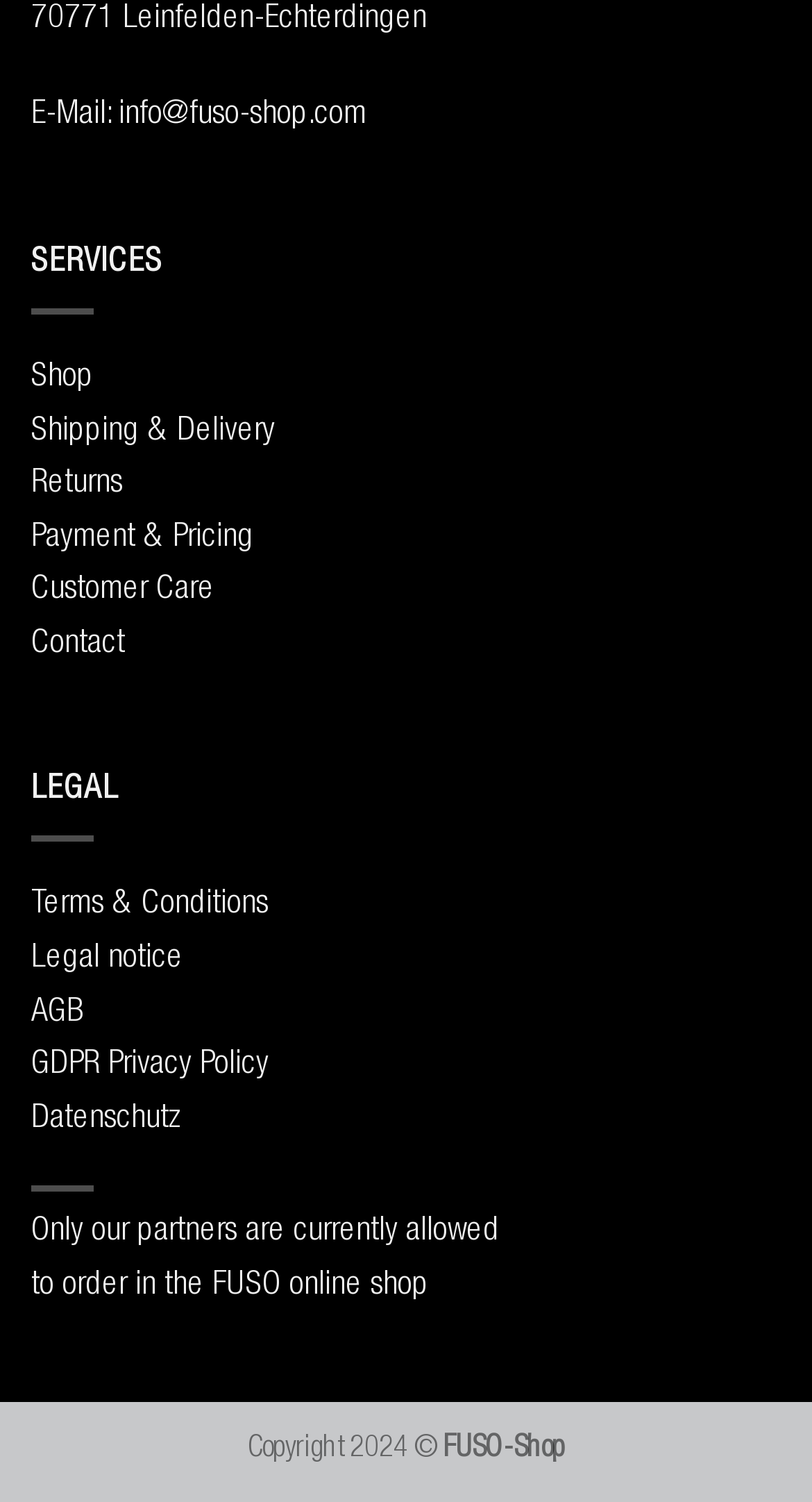Please provide the bounding box coordinates for the UI element as described: "GDPR Privacy Policy". The coordinates must be four floats between 0 and 1, represented as [left, top, right, bottom].

[0.038, 0.694, 0.331, 0.719]